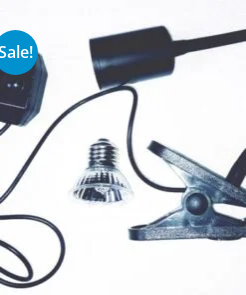Provide an in-depth description of the image you see.

This image features a UVA UVB light set for aquarium use, showcasing key components designed to enhance the aquatic environment. The light bulb, positioned at the center, is flanked by a power cord and a clip for secure attachment to various setups. A black power socket is included for easy connectivity, emphasizing the practicality and versatility of this device. Prominently displayed in the top corner, a "Sale!" badge highlights the product's discounted price from ₹1,400.00 to ₹739.00, drawing attention to its affordability. Ideal for aquarium enthusiasts, this essential accessory promotes healthy water conditions for aquatic life.